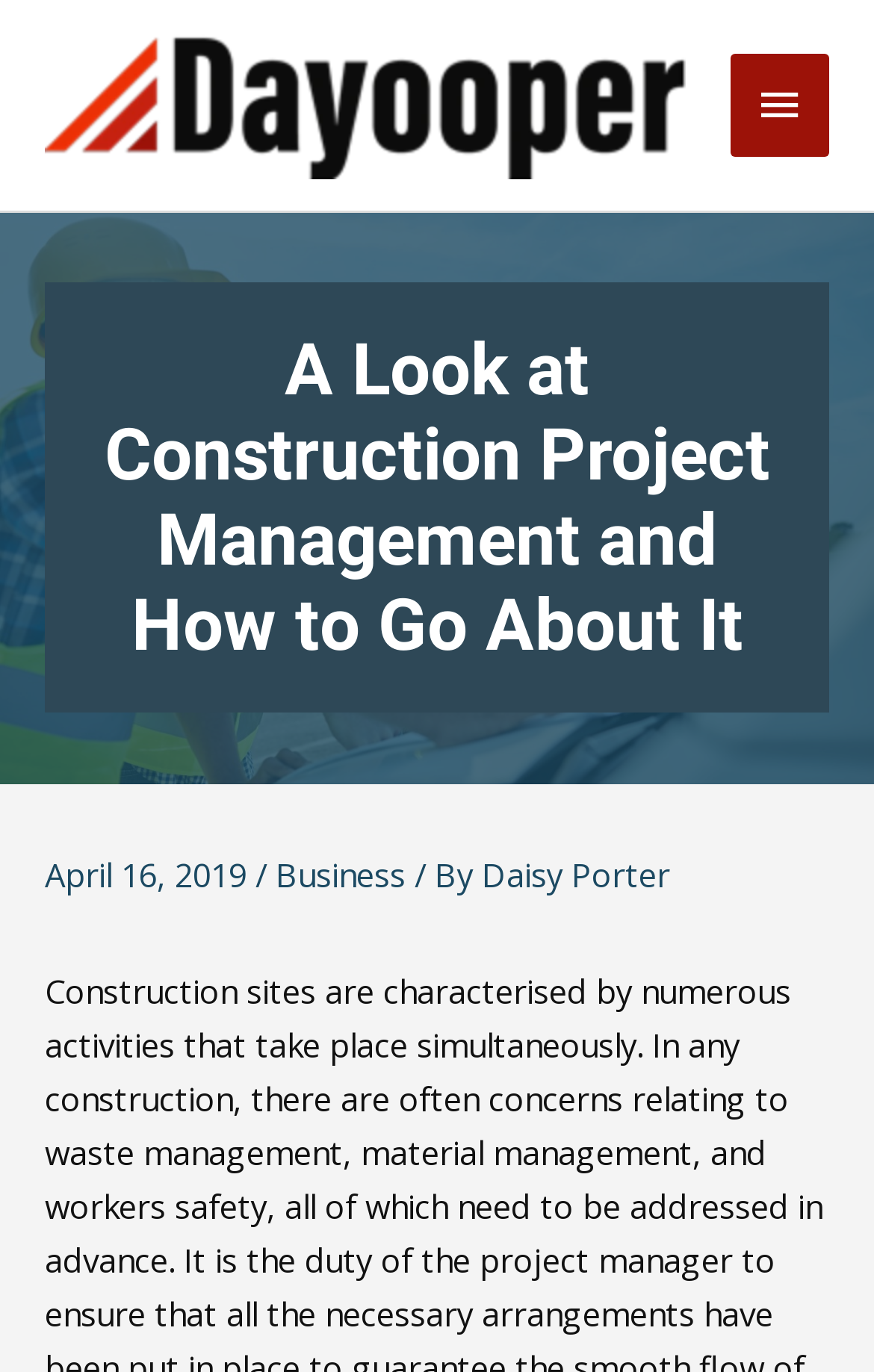Bounding box coordinates should be provided in the format (top-left x, top-left y, bottom-right x, bottom-right y) with all values between 0 and 1. Identify the bounding box for this UI element: Business

[0.315, 0.62, 0.464, 0.652]